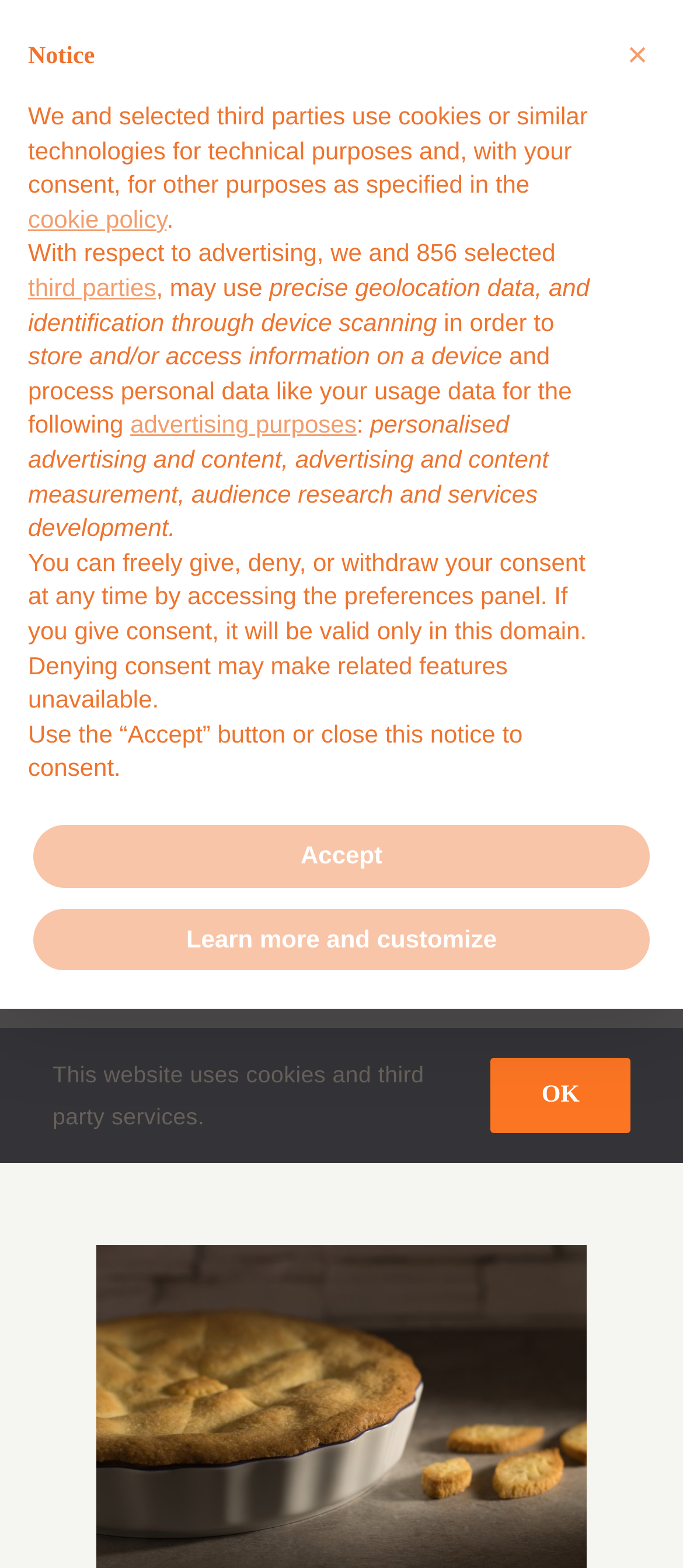Identify the bounding box coordinates for the UI element that matches this description: "Learn more and customize".

[0.049, 0.579, 0.951, 0.619]